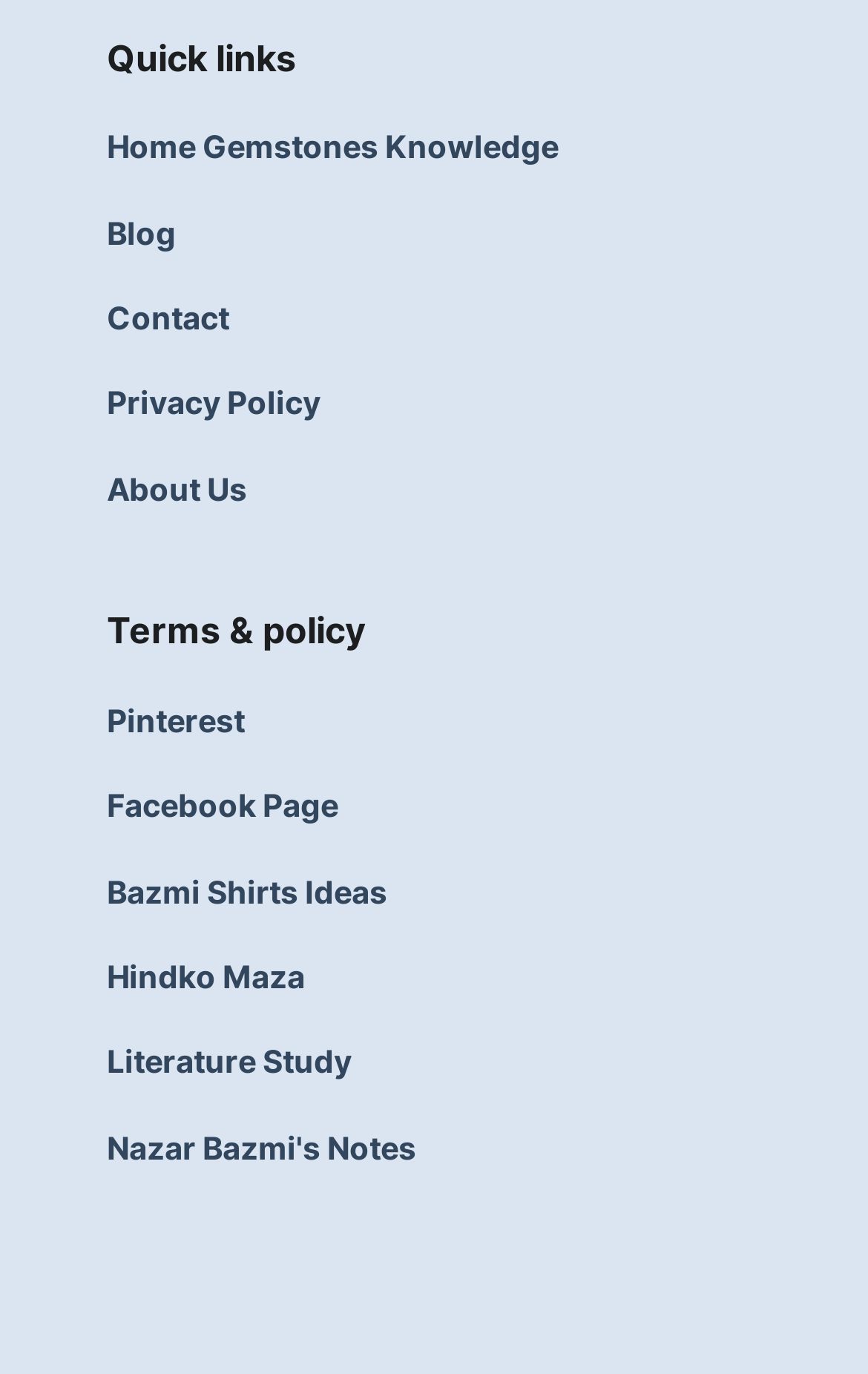Identify the bounding box coordinates of the clickable region necessary to fulfill the following instruction: "contact us". The bounding box coordinates should be four float numbers between 0 and 1, i.e., [left, top, right, bottom].

[0.123, 0.214, 0.877, 0.25]